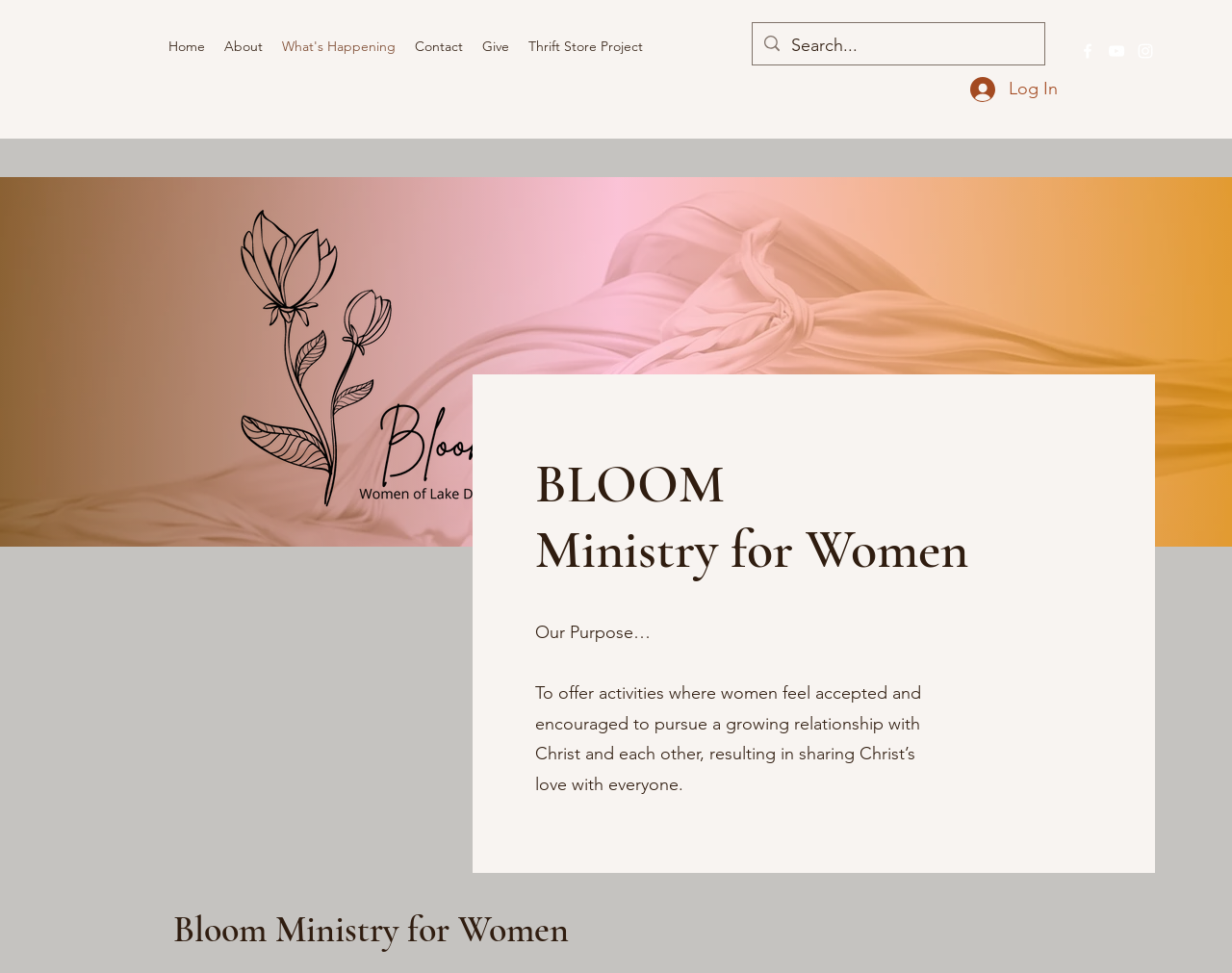Offer a detailed account of what is visible on the webpage.

The webpage is about the Women's Ministry at Lake Deaton UMC. At the top, there is a navigation menu with six links: "Home", "About", "What's Happening", "Contact", "Give", and "Thrift Store Project". These links are positioned horizontally, with "Home" on the left and "Thrift Store Project" on the right.

Below the navigation menu, there is a search bar with a magnifying glass icon and a search box where users can input text. The search bar is located near the top-right corner of the page.

On the top-right corner, there is a social media bar with links to Facebook, YouTube, and Instagram, each represented by its respective icon.

Further down, there is a prominent heading that reads "BLOOM Ministry for Women". Below this heading, there is a paragraph of text that describes the purpose of the ministry, which is to offer activities where women can feel accepted and encouraged to pursue a growing relationship with Christ and each other.

To the left of the heading, there is a large image that takes up about half of the page's width. There is also a button labeled "Log In" with an icon next to it, positioned near the top-right corner of the page.

At the very bottom of the page, there is another heading that reads "Bloom Ministry for Women", which appears to be a duplicate of the earlier heading.